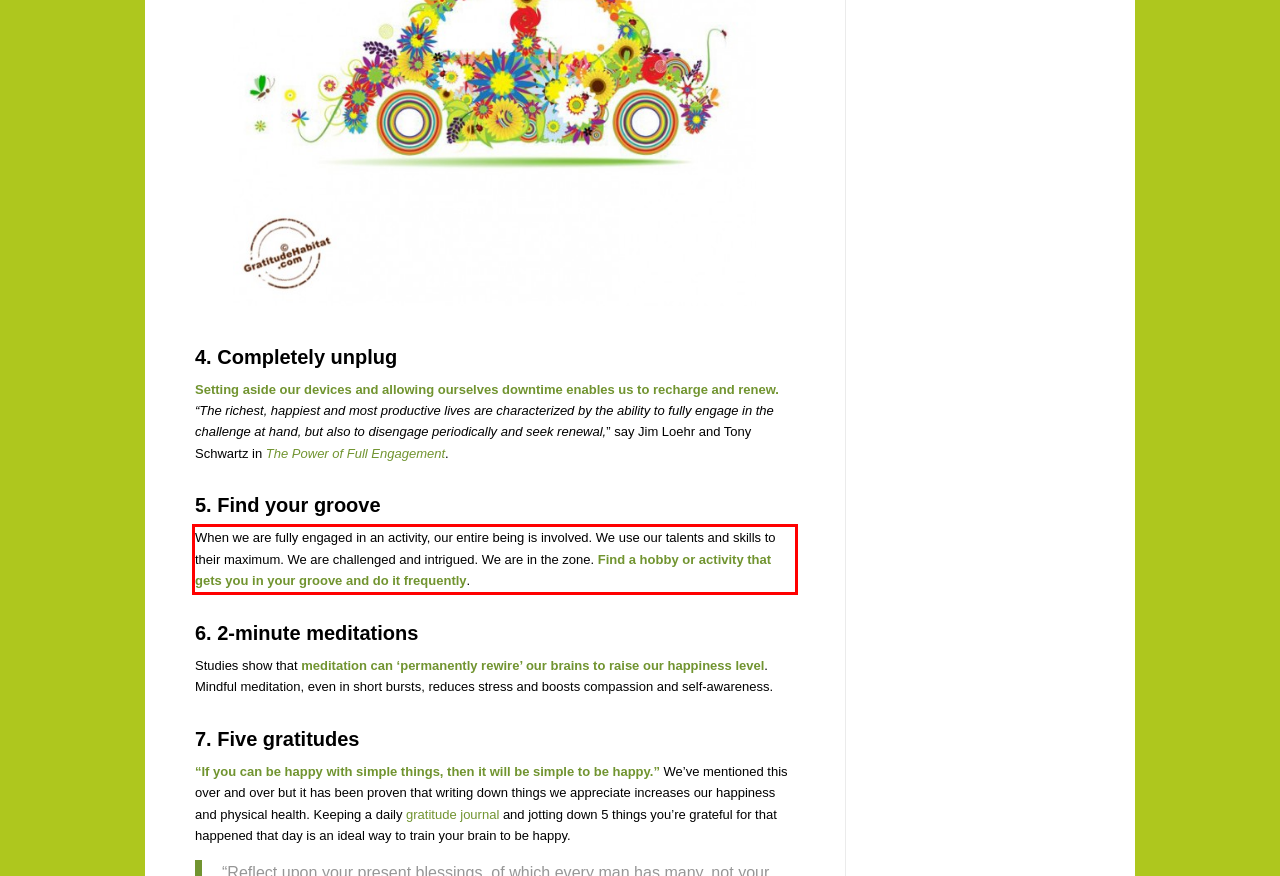With the given screenshot of a webpage, locate the red rectangle bounding box and extract the text content using OCR.

When we are fully engaged in an activity, our entire being is involved. We use our talents and skills to their maximum. We are challenged and intrigued. We are in the zone. Find a hobby or activity that gets you in your groove and do it frequently.